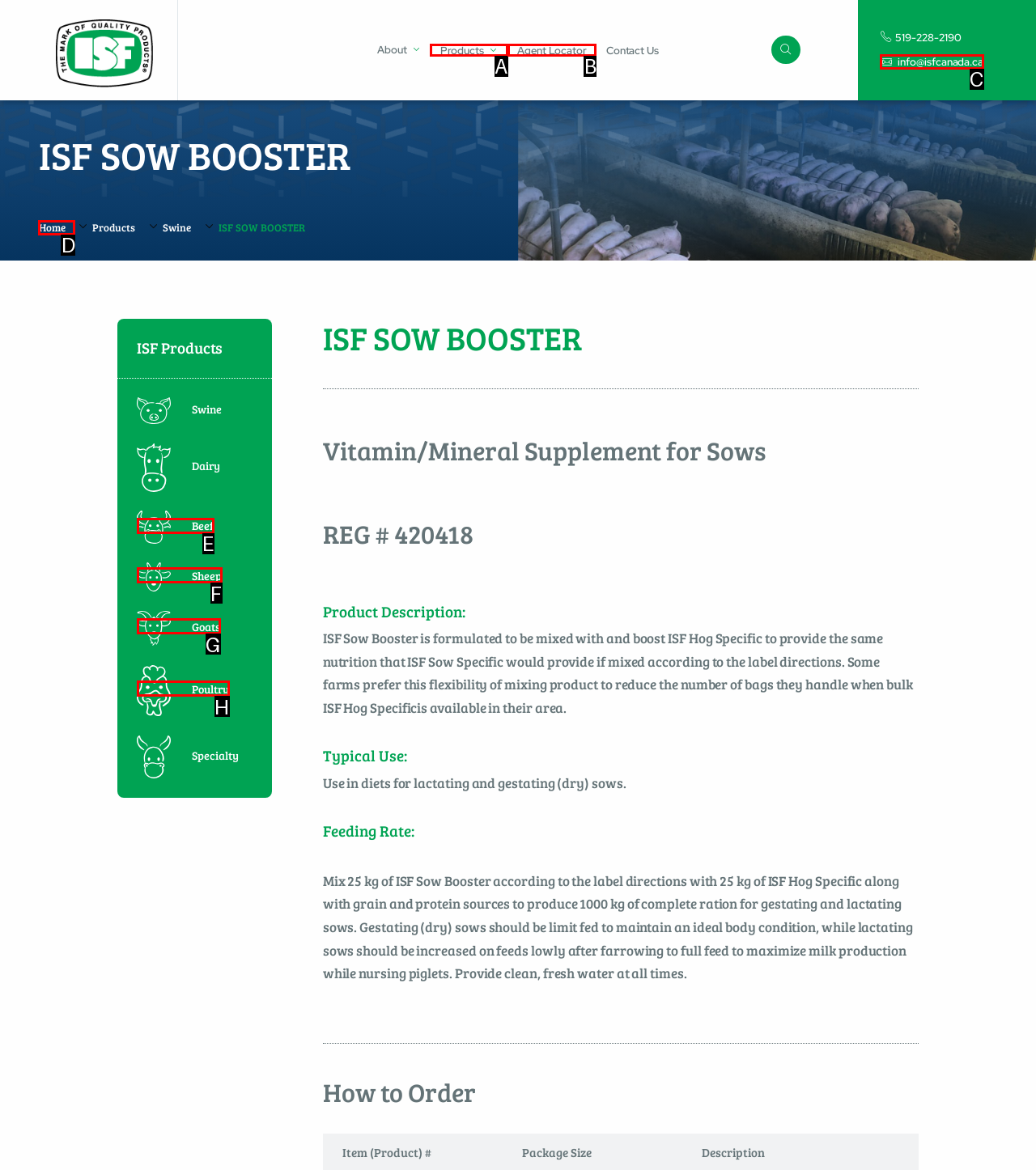Which UI element corresponds to this description: Poultry
Reply with the letter of the correct option.

H